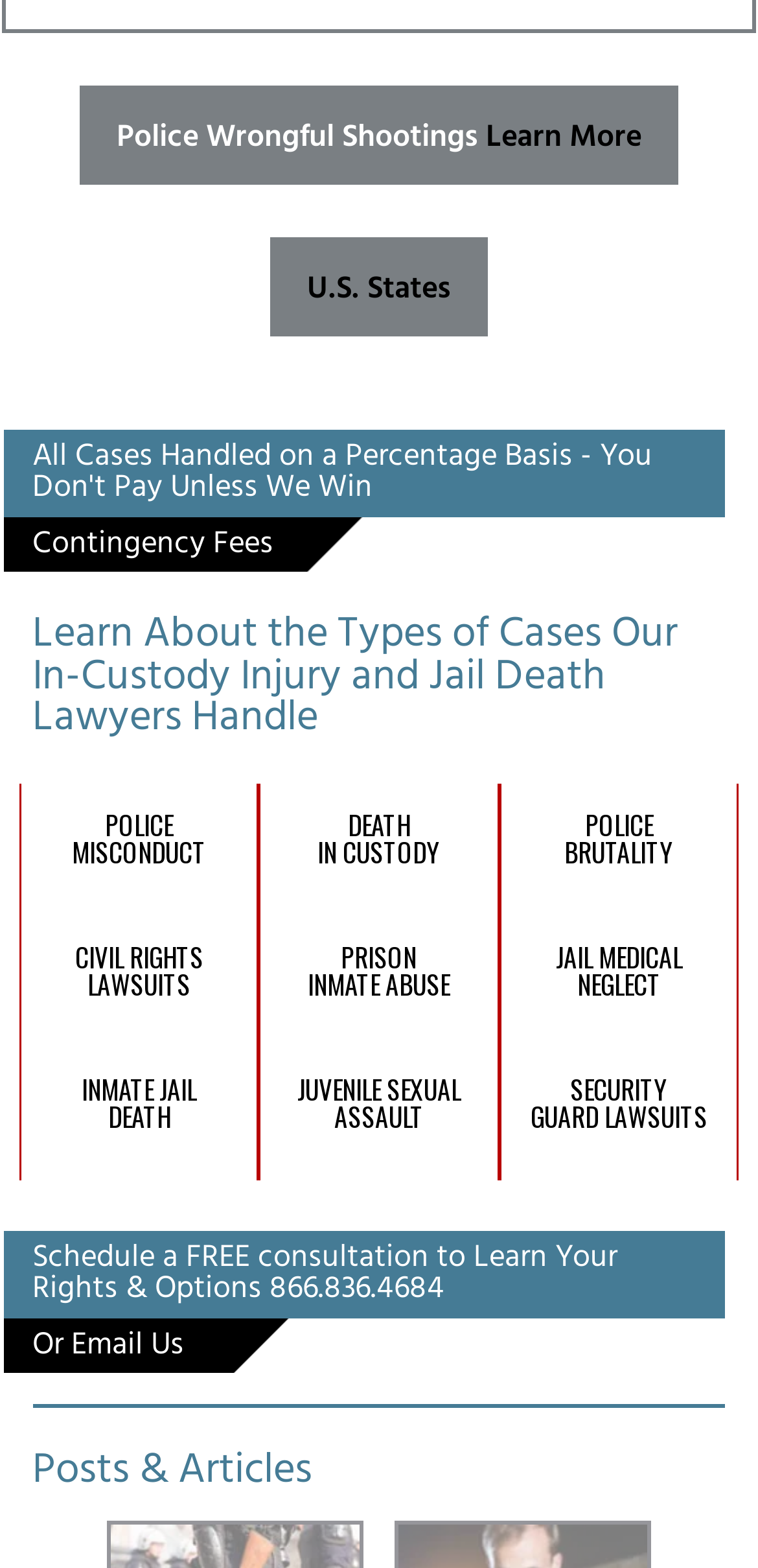Identify the bounding box coordinates for the region of the element that should be clicked to carry out the instruction: "Contact lawyers". The bounding box coordinates should be four float numbers between 0 and 1, i.e., [left, top, right, bottom].

[0.042, 0.437, 0.24, 0.48]